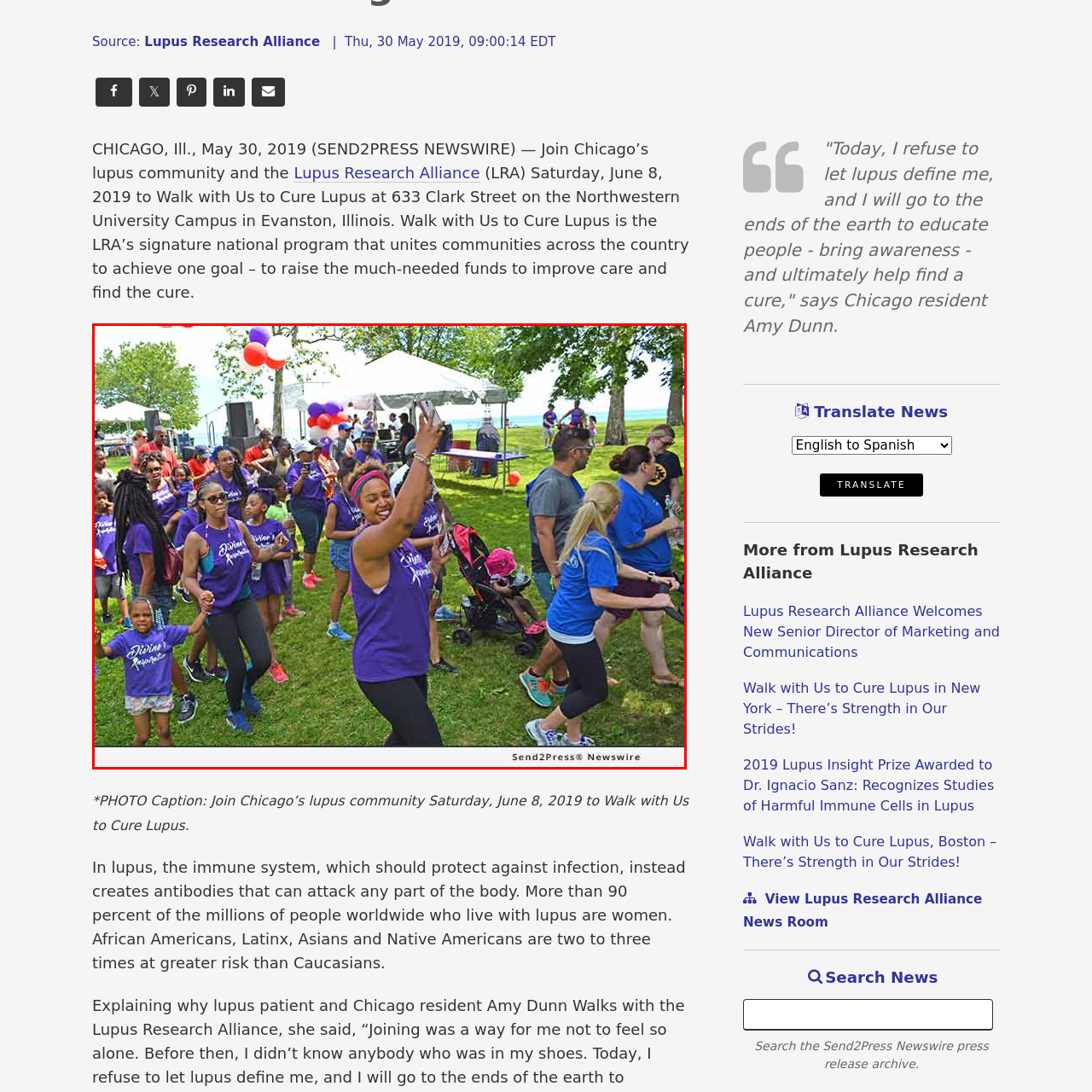Look at the area marked with a blue rectangle, What color are the shirts worn by participants? 
Provide your answer using a single word or phrase.

Purple